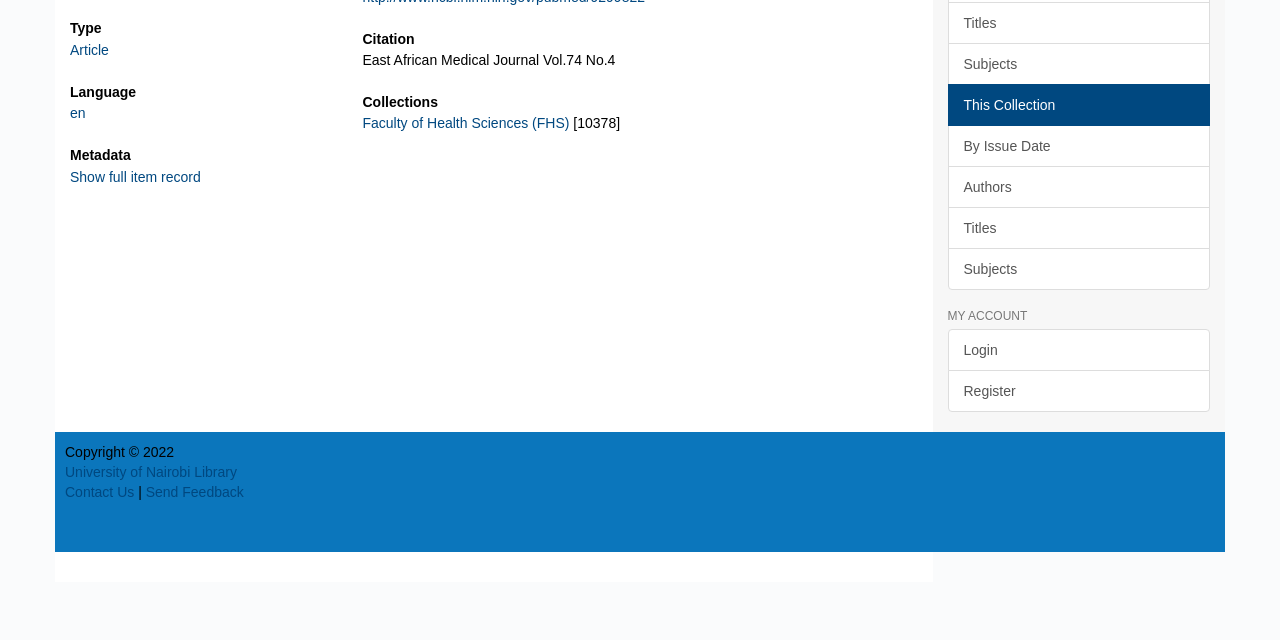Identify the bounding box coordinates for the UI element described as: "Faculty of Health Sciences (FHS)". The coordinates should be provided as four floats between 0 and 1: [left, top, right, bottom].

[0.283, 0.18, 0.445, 0.205]